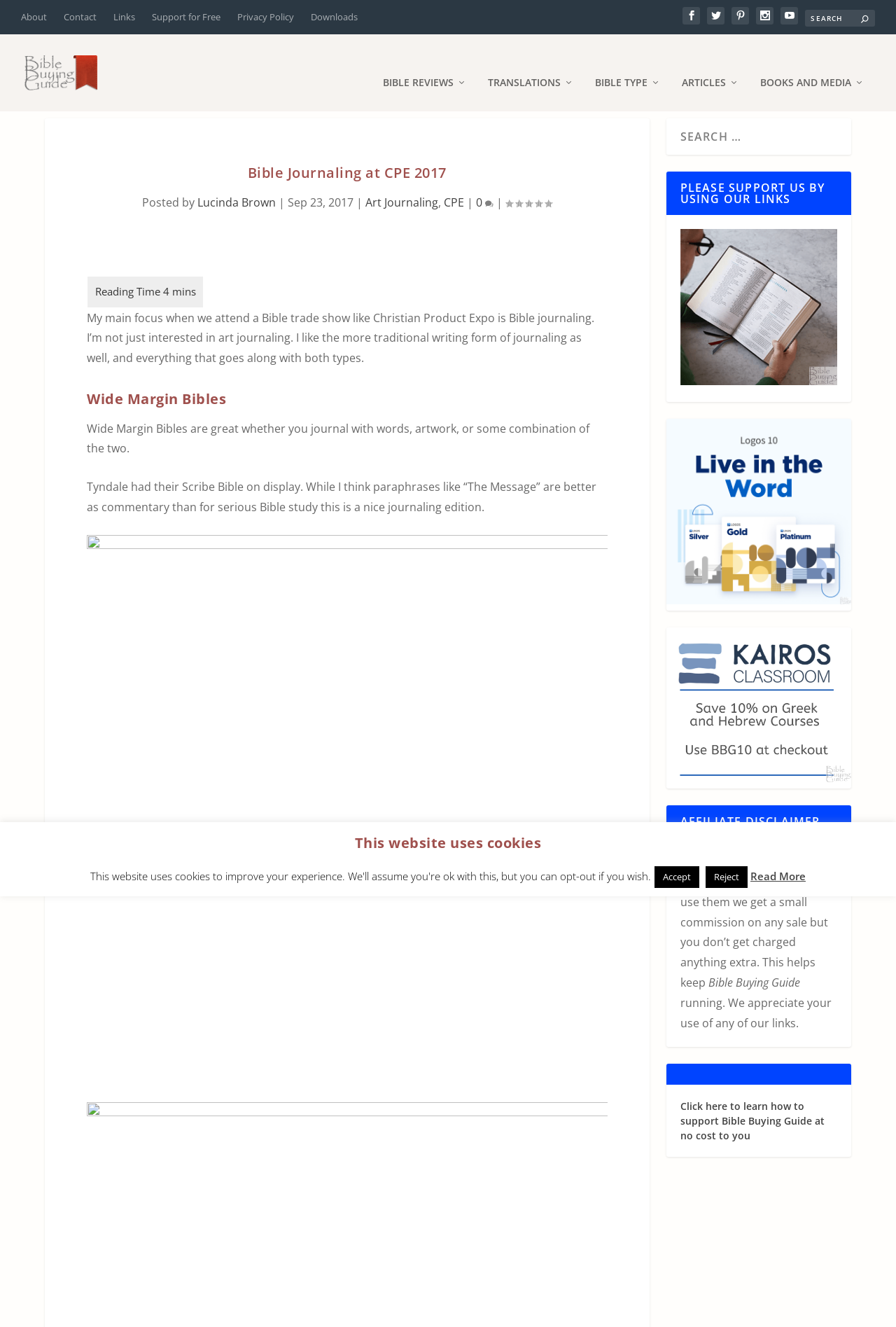Find the bounding box coordinates for the HTML element described in this sentence: "The amniotic membrane in ophthalmology". Provide the coordinates as four float numbers between 0 and 1, in the format [left, top, right, bottom].

None